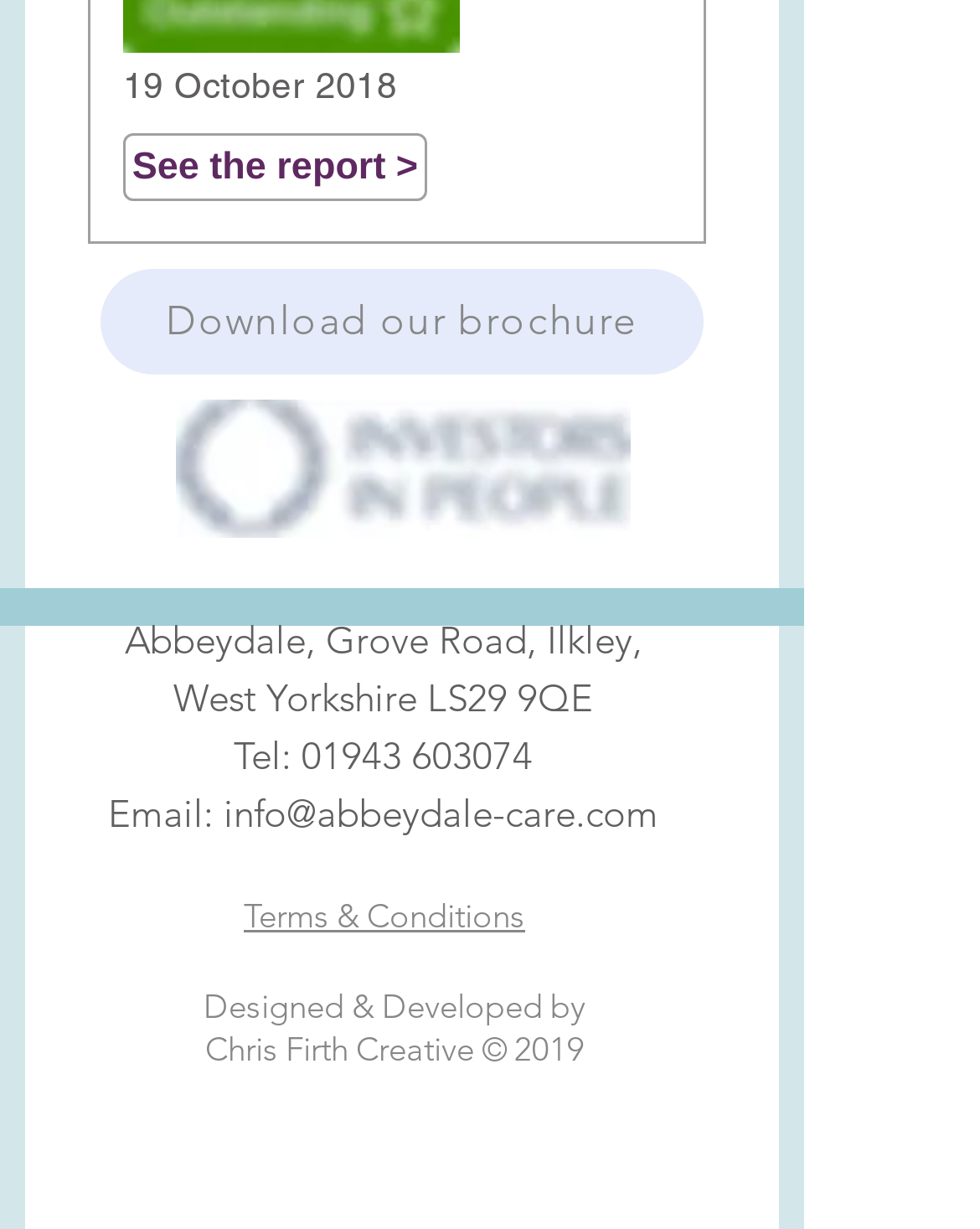Provide the bounding box coordinates of the UI element that matches the description: "See the report >".

[0.126, 0.108, 0.436, 0.163]